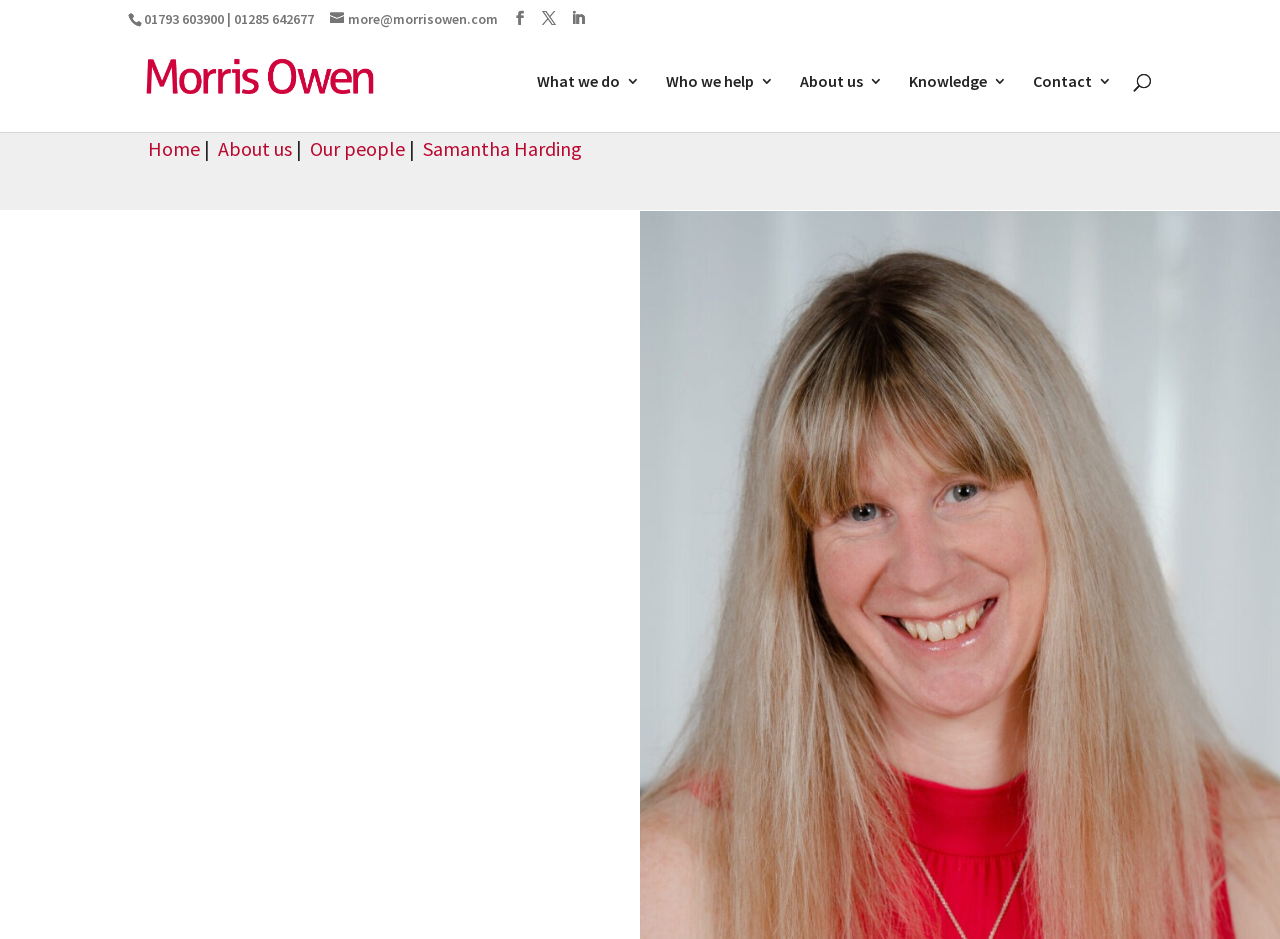Write a detailed summary of the webpage.

The webpage is about Samantha Harding, an Outsourced Accounts Manager at Morris Owen. At the top, there are three phone numbers and an email address. Below them, there are three social media icons. 

On the left side, there is a navigation menu with links to 'Home', 'About us', 'Our people', and 'Samantha Harding'. 

The main content area is divided into two sections. The top section has a heading 'Samantha Harding' and a subheading 'Outsourced Accounts Manager'. Below the subheading, there is a paragraph describing Samantha's career at Morris Owen, including her role and responsibilities. 

The second section provides more information about Samantha's availability and contact details. It mentions her office hours and provides a link to her email and her phone number. 

At the top right corner, there is a search bar with a searchbox and a link to 'Home'. Below the search bar, there are five links to 'What we do', 'Who we help', 'About us', 'Knowledge', and 'Contact'.